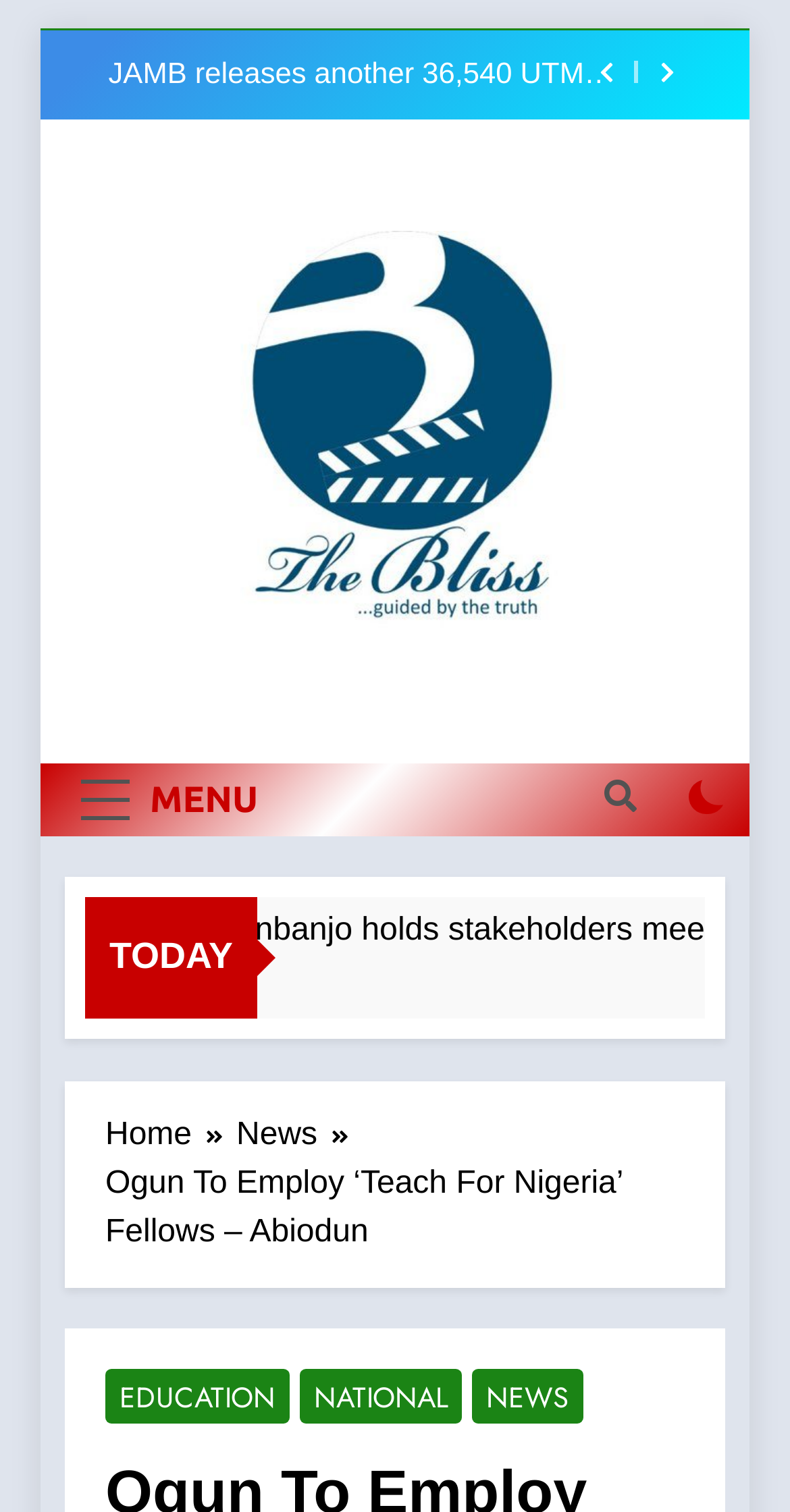Can you specify the bounding box coordinates for the region that should be clicked to fulfill this instruction: "Click the 'MENU' button".

[0.082, 0.505, 0.347, 0.553]